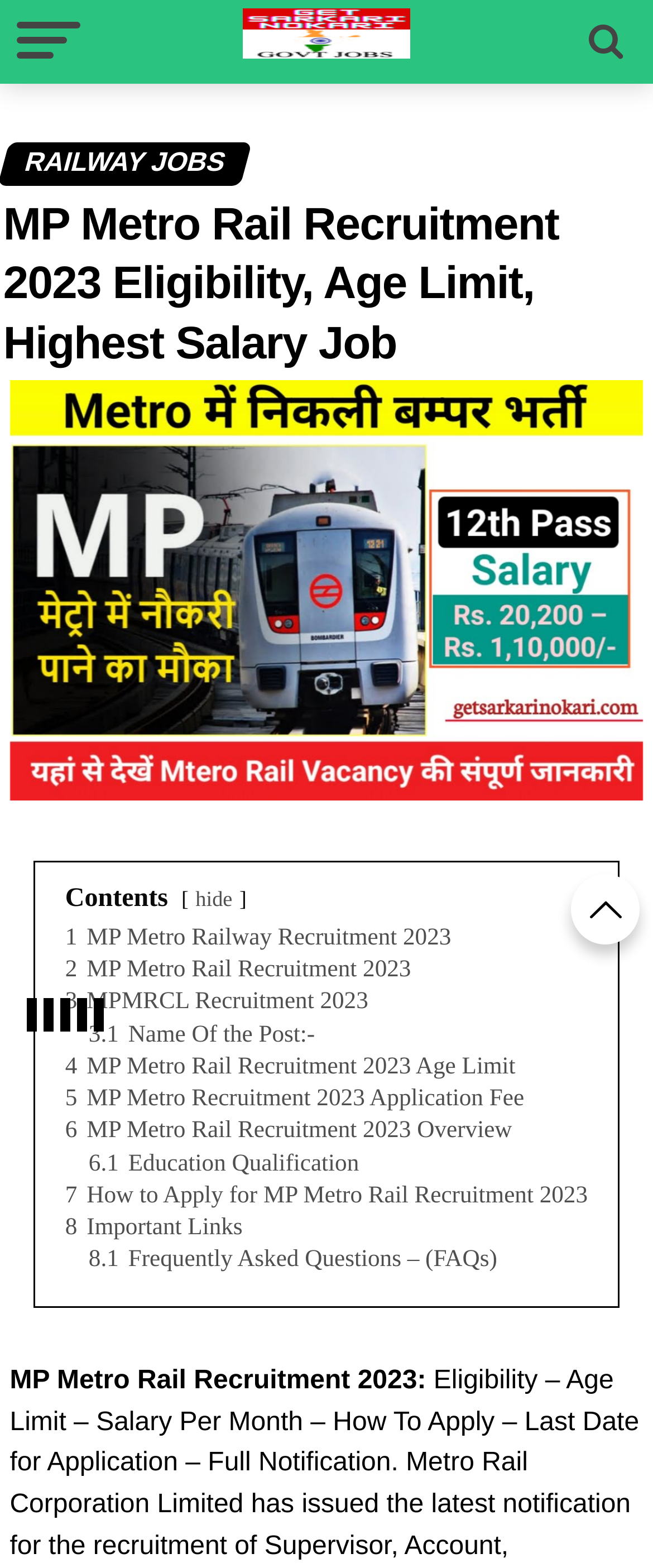Find the bounding box coordinates of the clickable area required to complete the following action: "Check MP Metro Rail Recruitment 2023 Age Limit".

[0.1, 0.672, 0.789, 0.689]